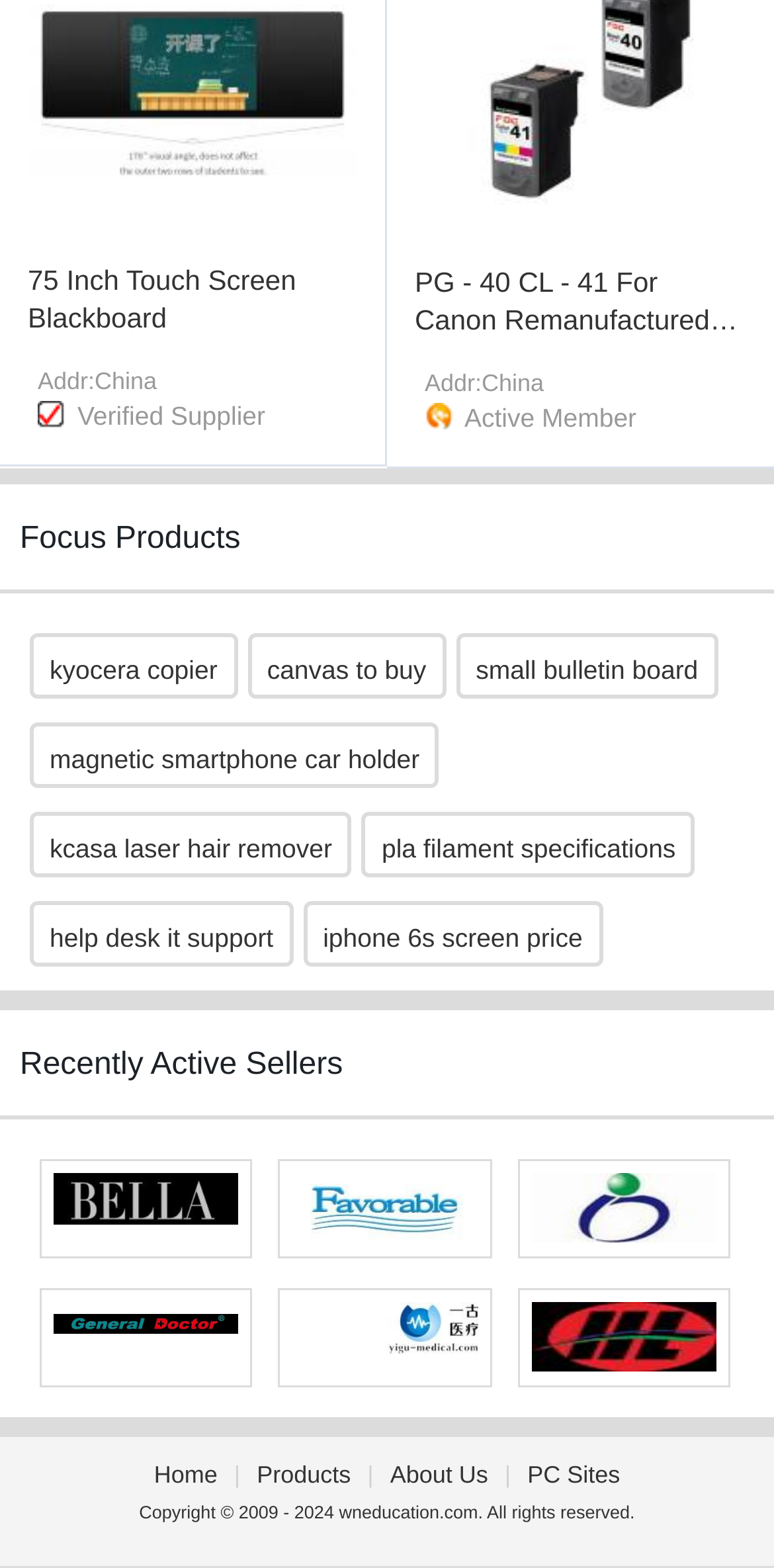What is the country of the verified supplier?
Kindly give a detailed and elaborate answer to the question.

The webpage contains multiple instances of 'Addr:China' which suggests that the verified supplier is from China.